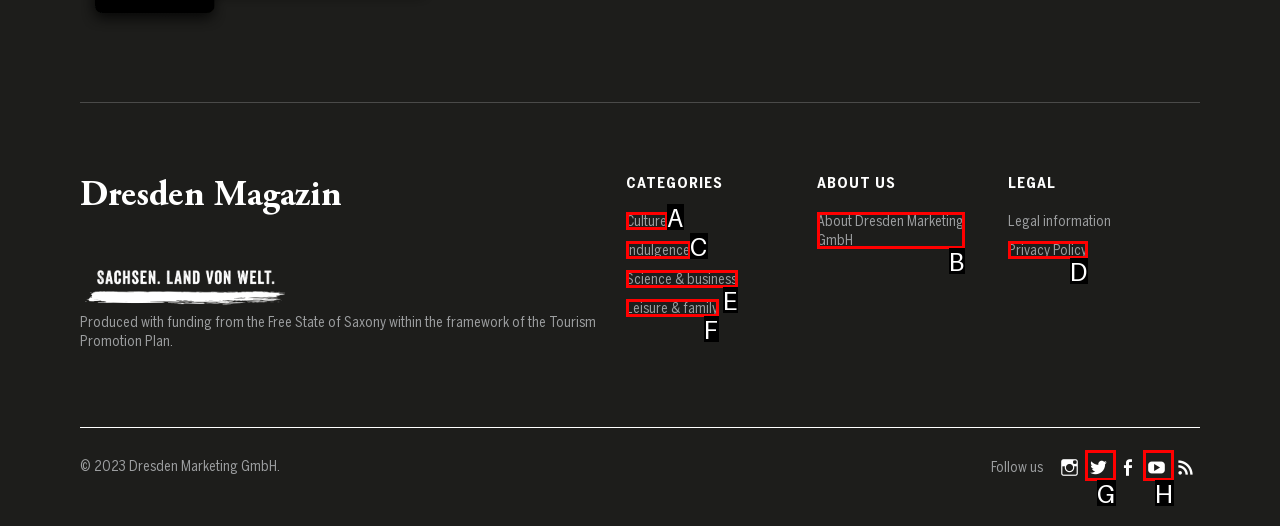Which HTML element matches the description: YouTube the best? Answer directly with the letter of the chosen option.

H